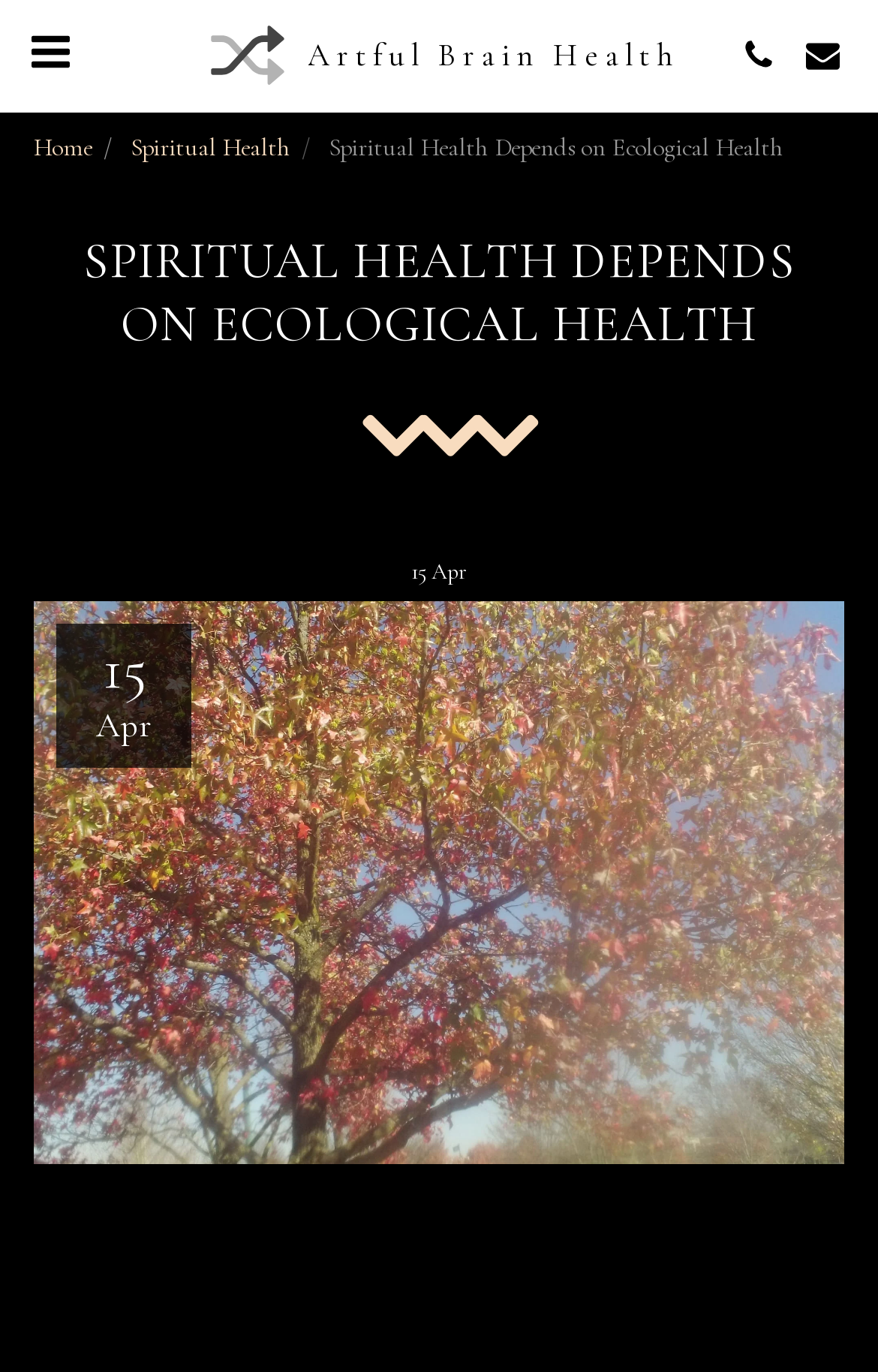Respond with a single word or phrase for the following question: 
What is the date of the article?

04-15-2020